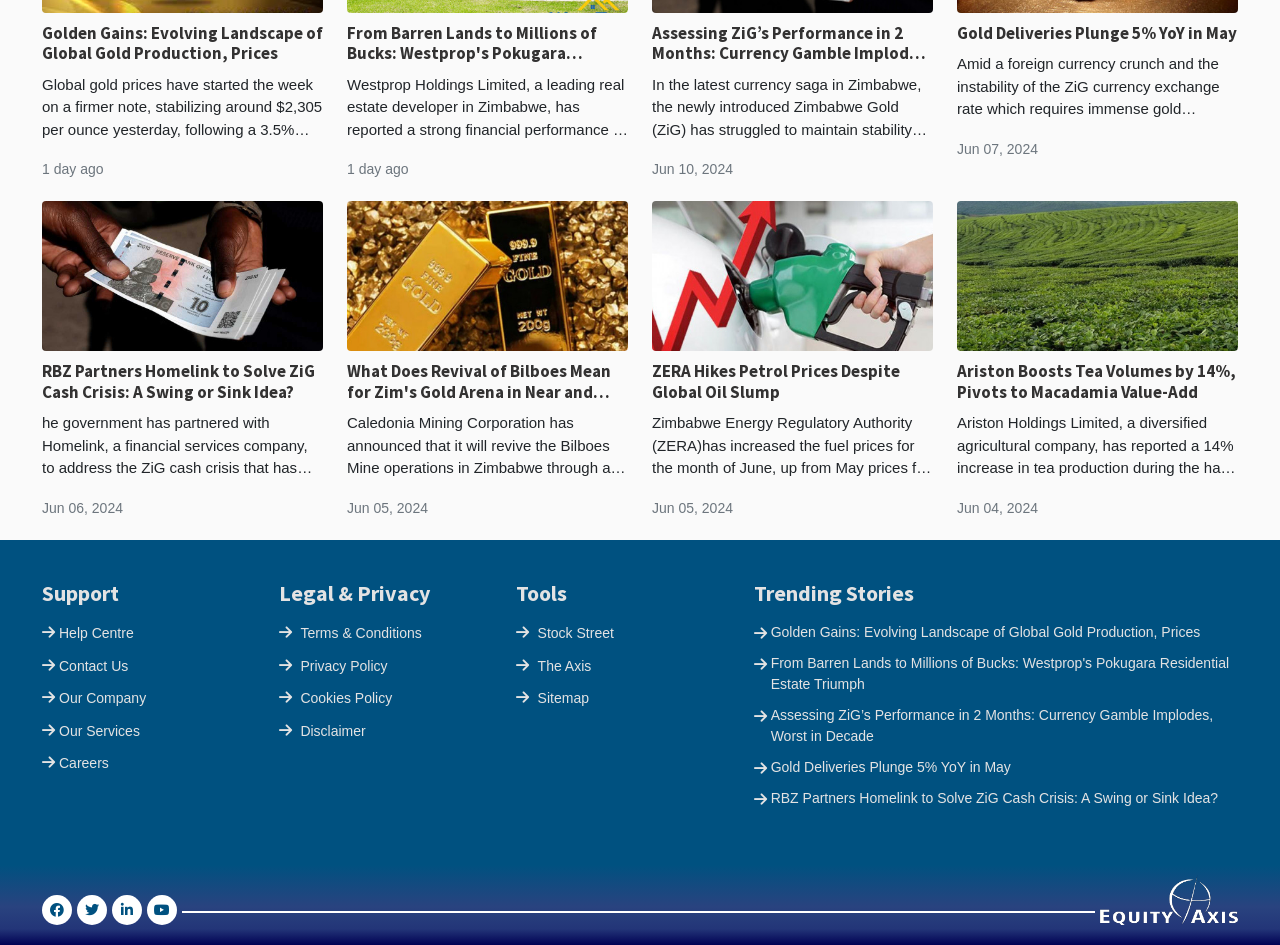What is the purpose of the 'Support' section?
Answer the question in a detailed and comprehensive manner.

I found the purpose of the 'Support' section by looking at the links under the 'Support' heading. The links include 'Help Centre', 'Contact Us', and 'Our Company', which suggest that the purpose of the section is to provide help and support to users.